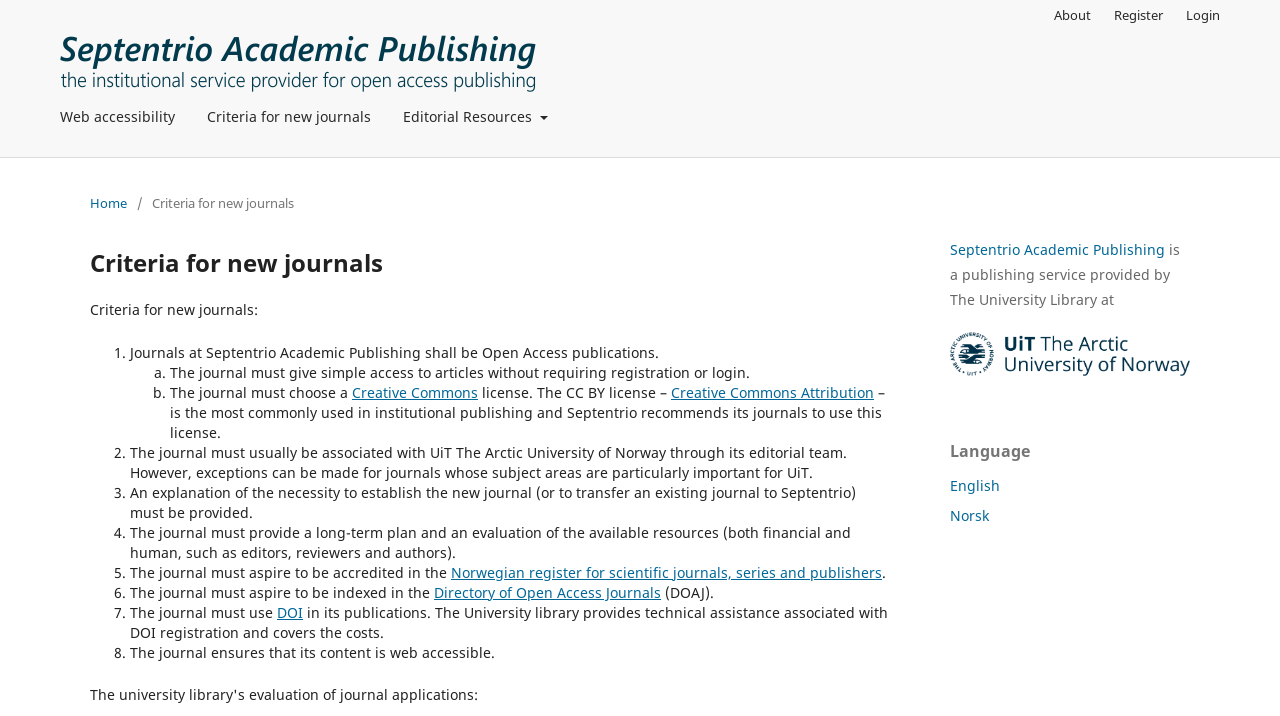Using the element description: "Criteria for new journals", determine the bounding box coordinates. The coordinates should be in the format [left, top, right, bottom], with values between 0 and 1.

[0.156, 0.142, 0.295, 0.191]